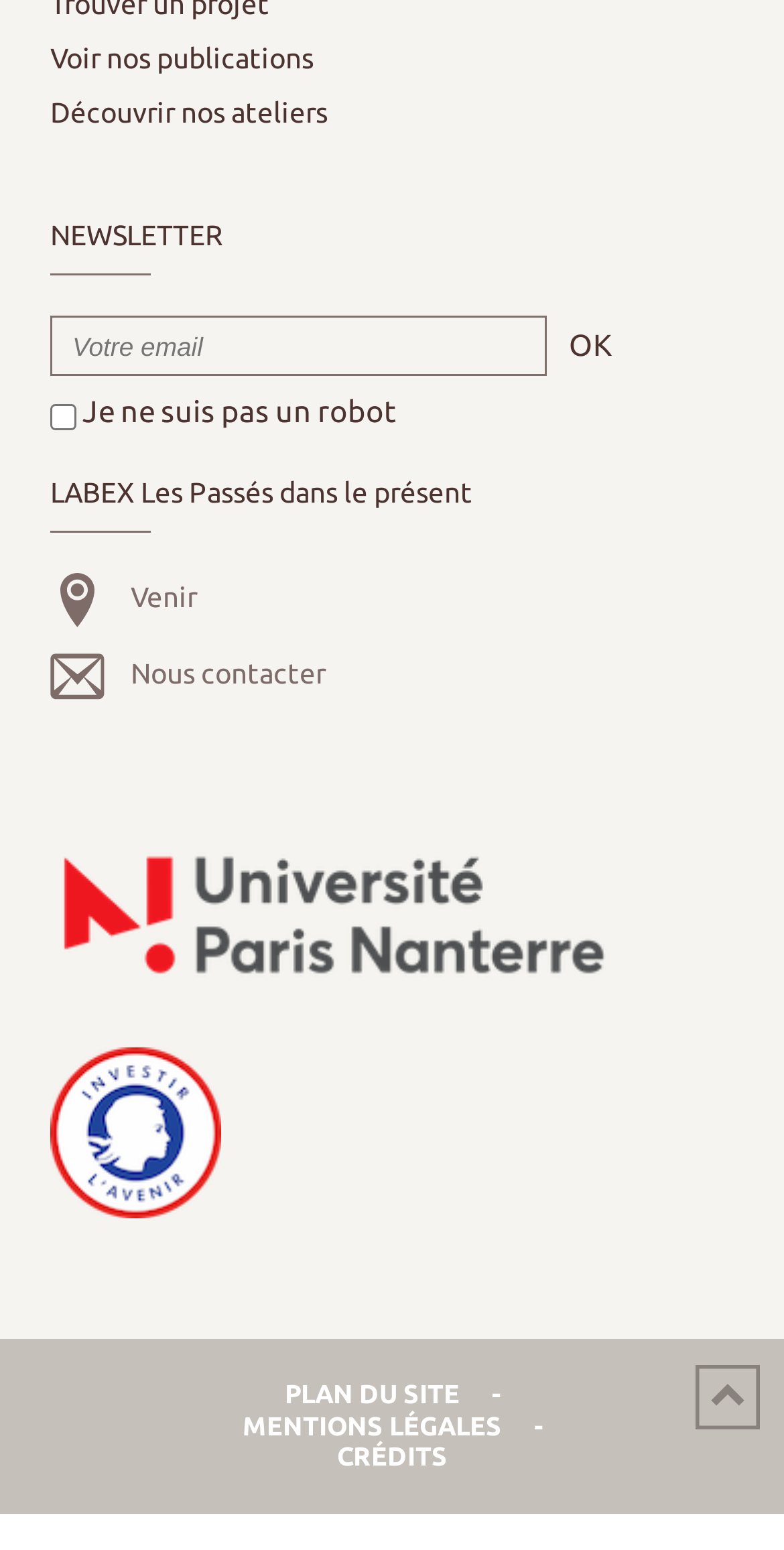Please identify the bounding box coordinates of the element I should click to complete this instruction: 'View article on Pure'. The coordinates should be given as four float numbers between 0 and 1, like this: [left, top, right, bottom].

None